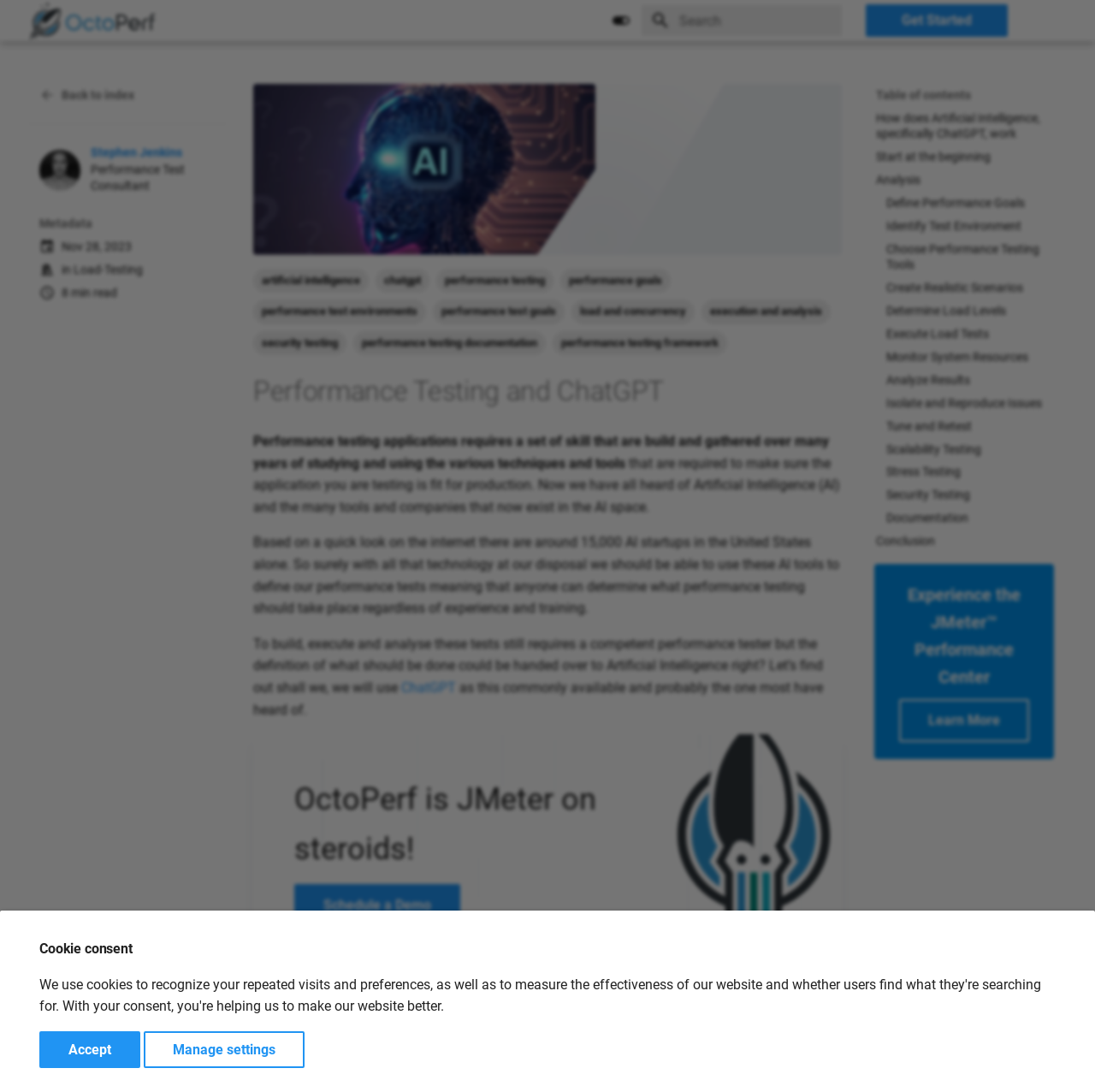Provide a thorough description of this webpage.

This webpage is about performance testing and ChatGPT. At the top, there is a navigation header with a logo and a link to switch to dark mode. Below the header, there is a search bar with a textbox and a clear button. On the top-right corner, there is a link to "Get Started" and a table of contents navigation menu.

The main content of the webpage is divided into sections. The first section has a heading "Performance Testing and ChatGPT" and a brief introduction to the topic. Below the introduction, there are several paragraphs of text discussing the role of artificial intelligence in performance testing, specifically using ChatGPT.

On the right side of the webpage, there is a sidebar with links to different sections of the article, including "How does Artificial Intelligence, specifically ChatGPT, work", "Analysis", and "Conclusion". The sidebar also has a section for "Metadata" with information about the author, Stephen Jenkins, and the date of publication, November 28, 2023.

Throughout the webpage, there are several images, including a logo, icons, and a screenshot of a performance testing tool. There are also several links to other pages, including "Learn More" and "Back to index". At the bottom of the webpage, there is a button to go "Back to top".